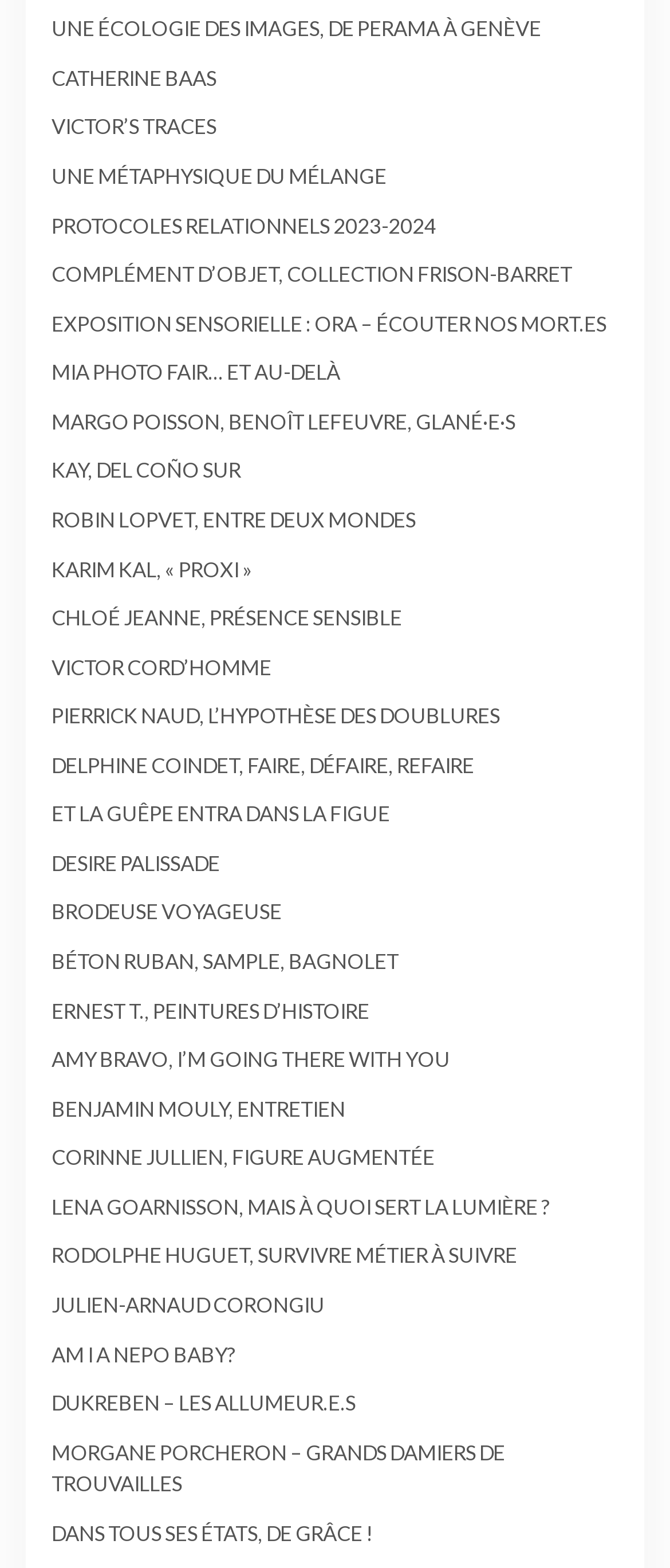Kindly provide the bounding box coordinates of the section you need to click on to fulfill the given instruction: "Learn about VICTOR’S TRACES".

[0.077, 0.073, 0.323, 0.089]